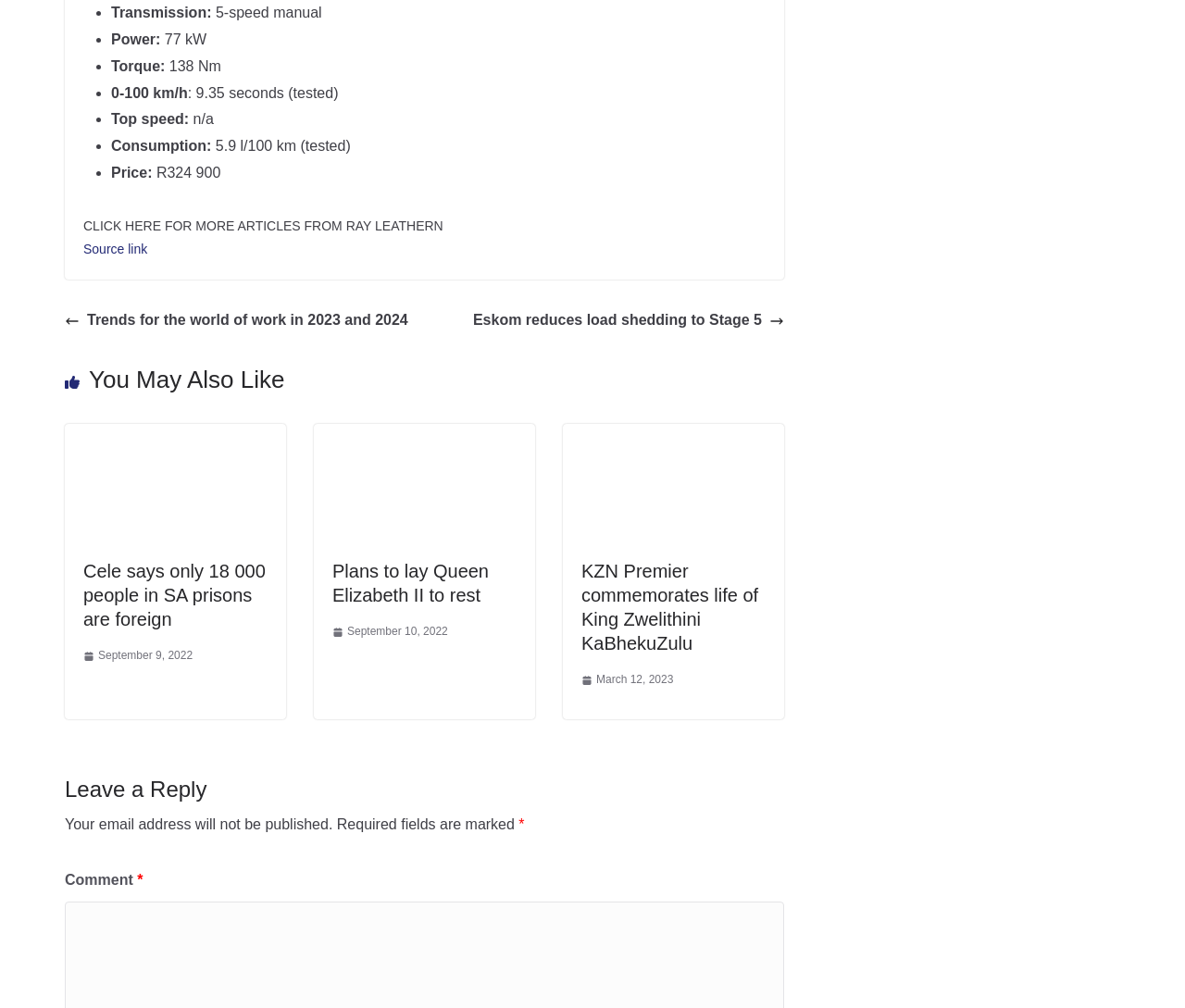Could you find the bounding box coordinates of the clickable area to complete this instruction: "Check the news about Eskom reduces load shedding to Stage 5"?

[0.399, 0.305, 0.662, 0.331]